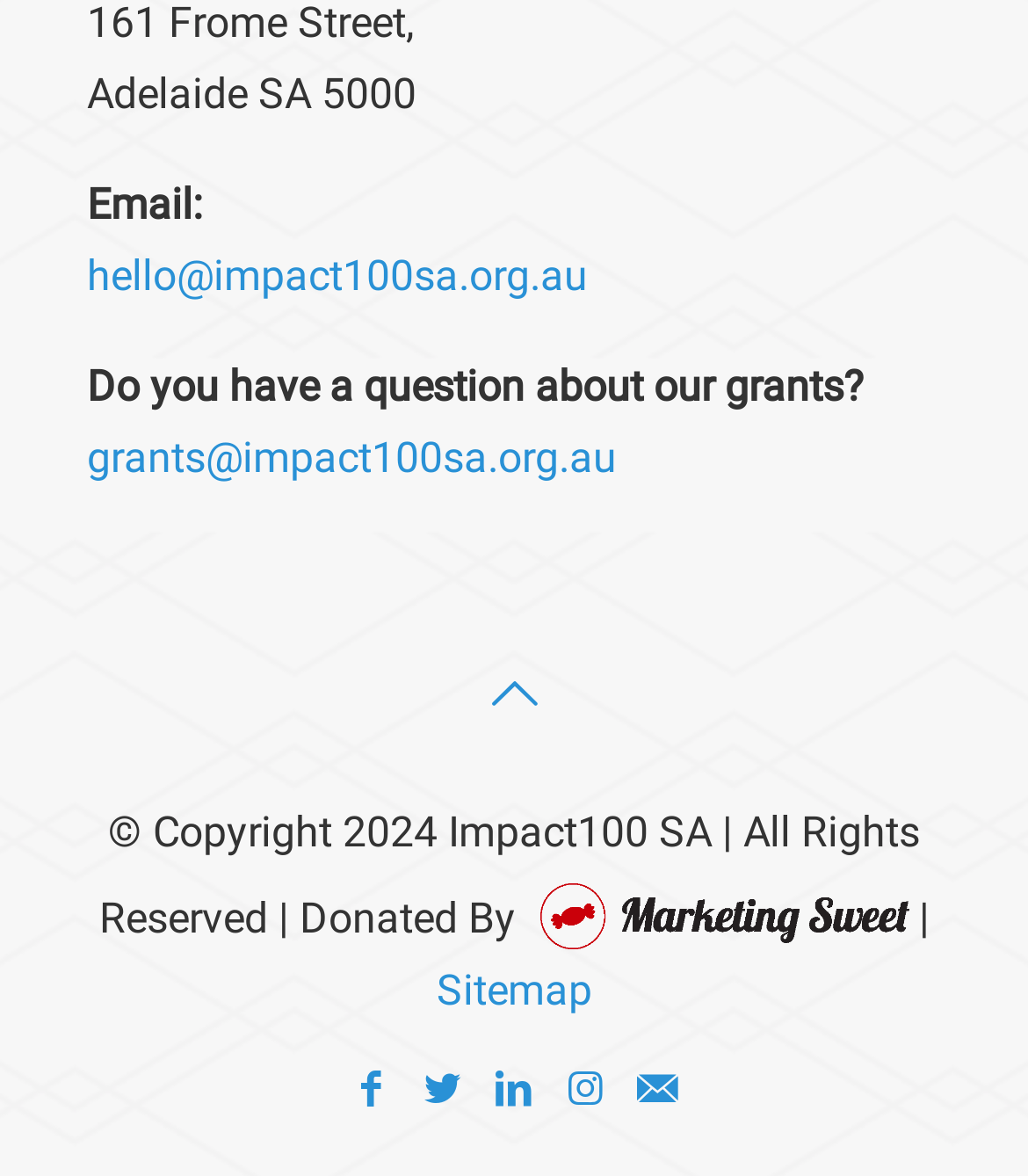Please answer the following question using a single word or phrase: 
Is there a sitemap link?

Yes